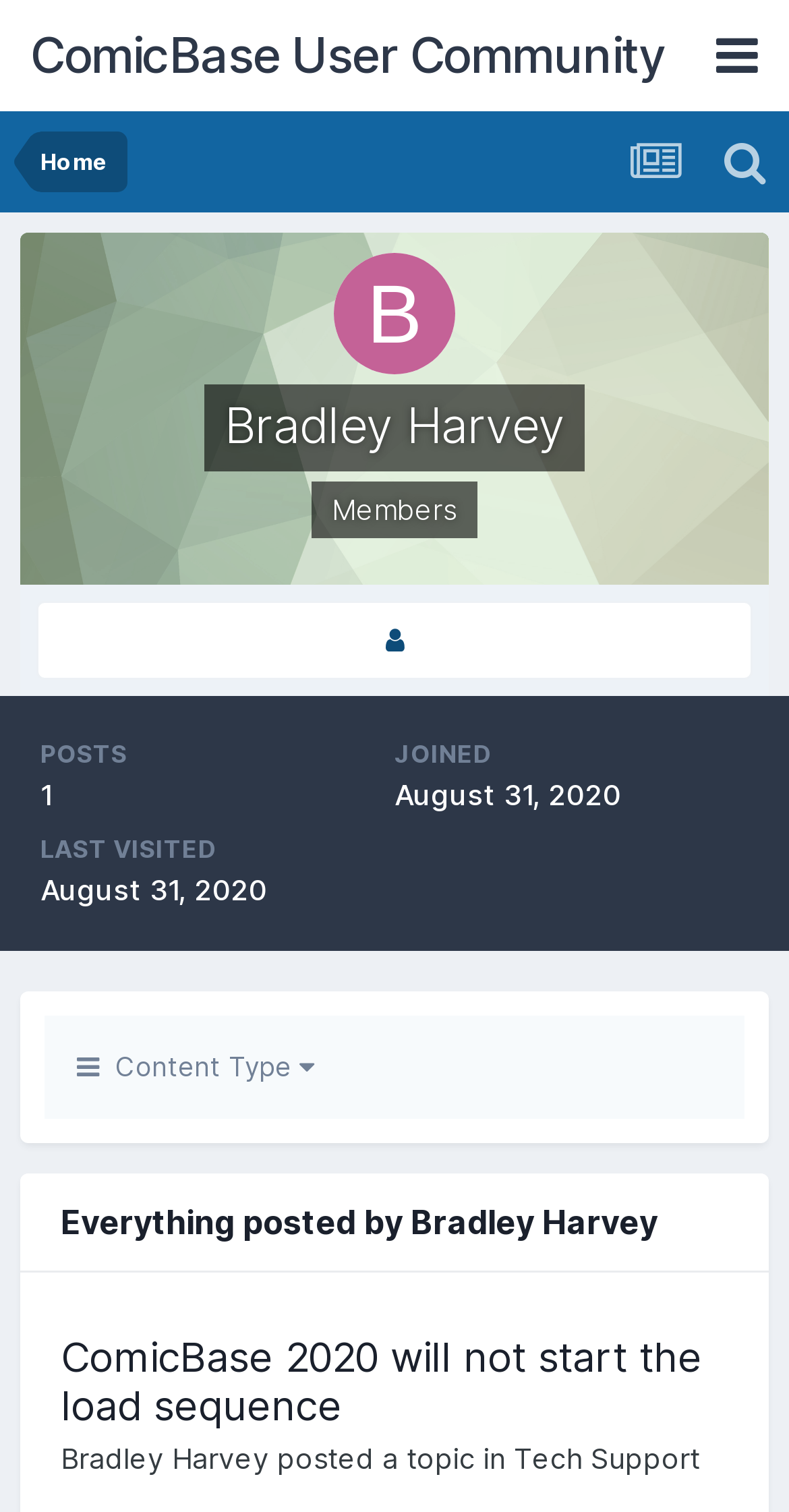What is the topic posted by Bradley Harvey?
Please provide a single word or phrase as your answer based on the image.

ComicBase 2020 will not start the load sequence